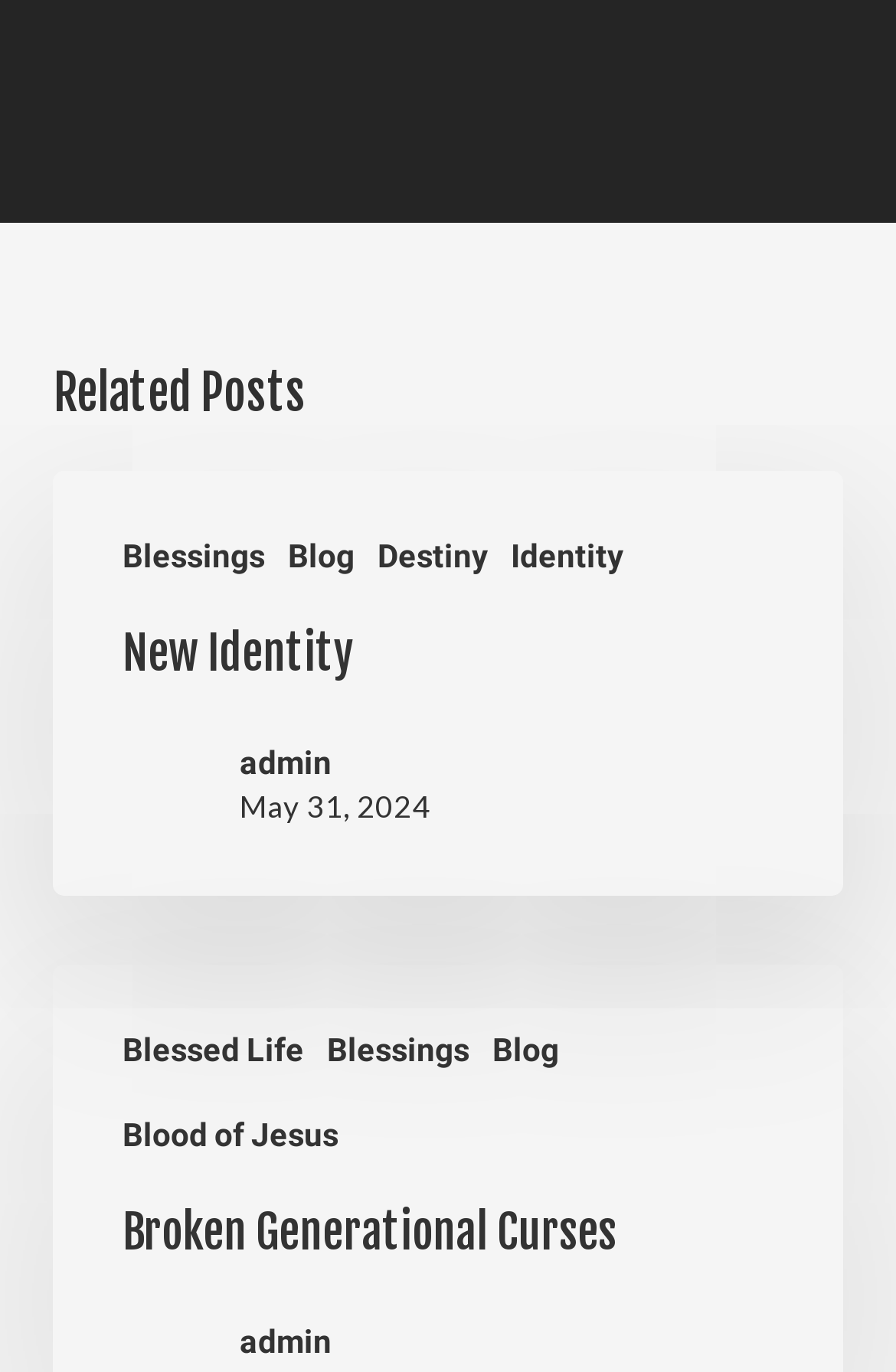Locate the bounding box coordinates of the element that needs to be clicked to carry out the instruction: "read article about BSB: McAMS Racing Prepped for Battle of Scotland". The coordinates should be given as four float numbers ranging from 0 to 1, i.e., [left, top, right, bottom].

None